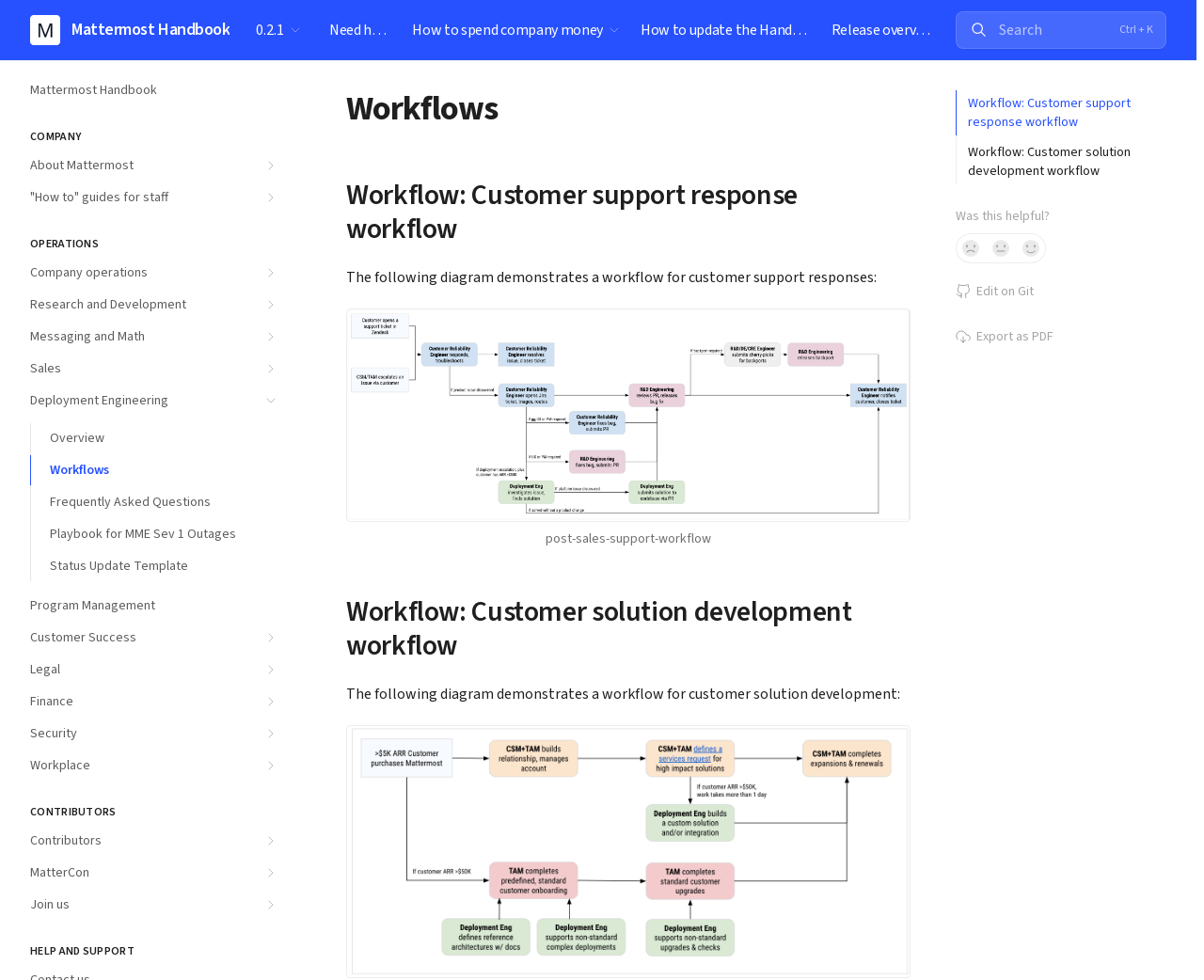Locate the UI element described as follows: "Frequently Asked Questions". Return the bounding box coordinates as four float numbers between 0 and 1 in the order [left, top, right, bottom].

[0.026, 0.497, 0.238, 0.528]